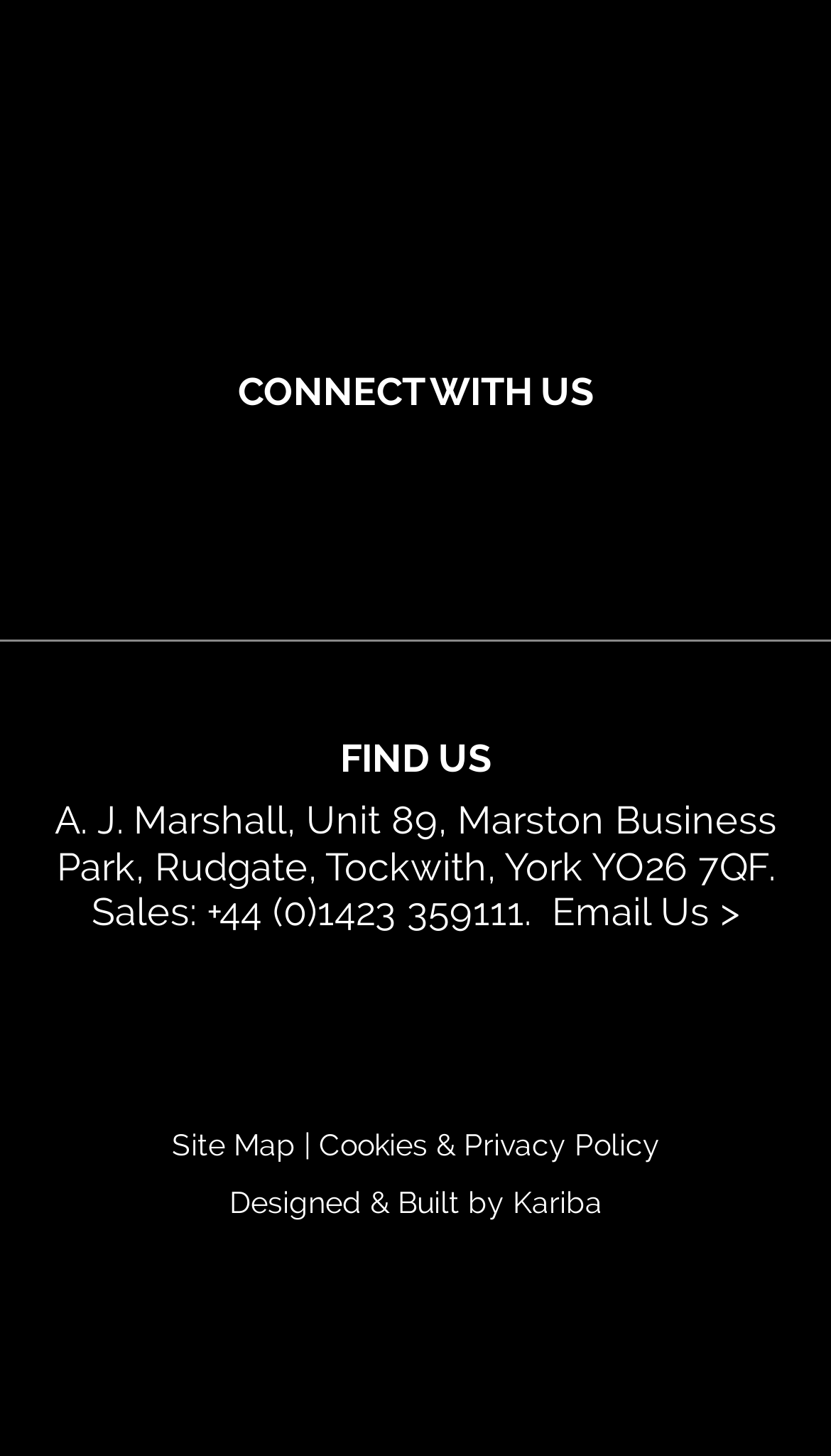From the details in the image, provide a thorough response to the question: What is the name of the company that designed the website?

I found the name of the company that designed the website by looking at the link element that says 'Designed & Built by' and then reading the text that follows it, which mentions the company name 'Kariba'.